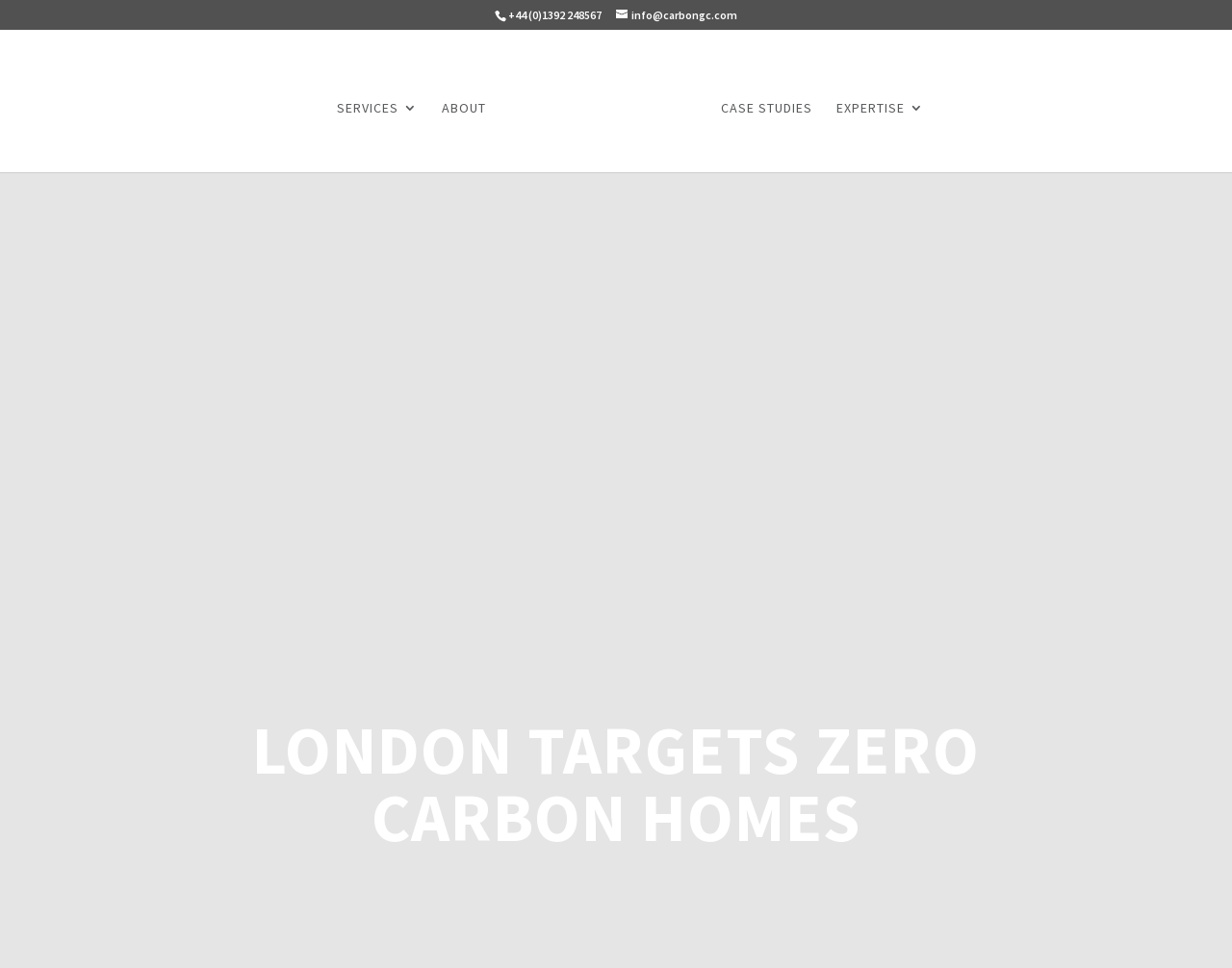What is the topic of the main heading?
Based on the visual details in the image, please answer the question thoroughly.

I found the main heading by looking at the element with type 'heading' and found that it mentions 'LONDON TARGETS ZERO CARBON HOMES', so the topic is related to zero carbon homes.